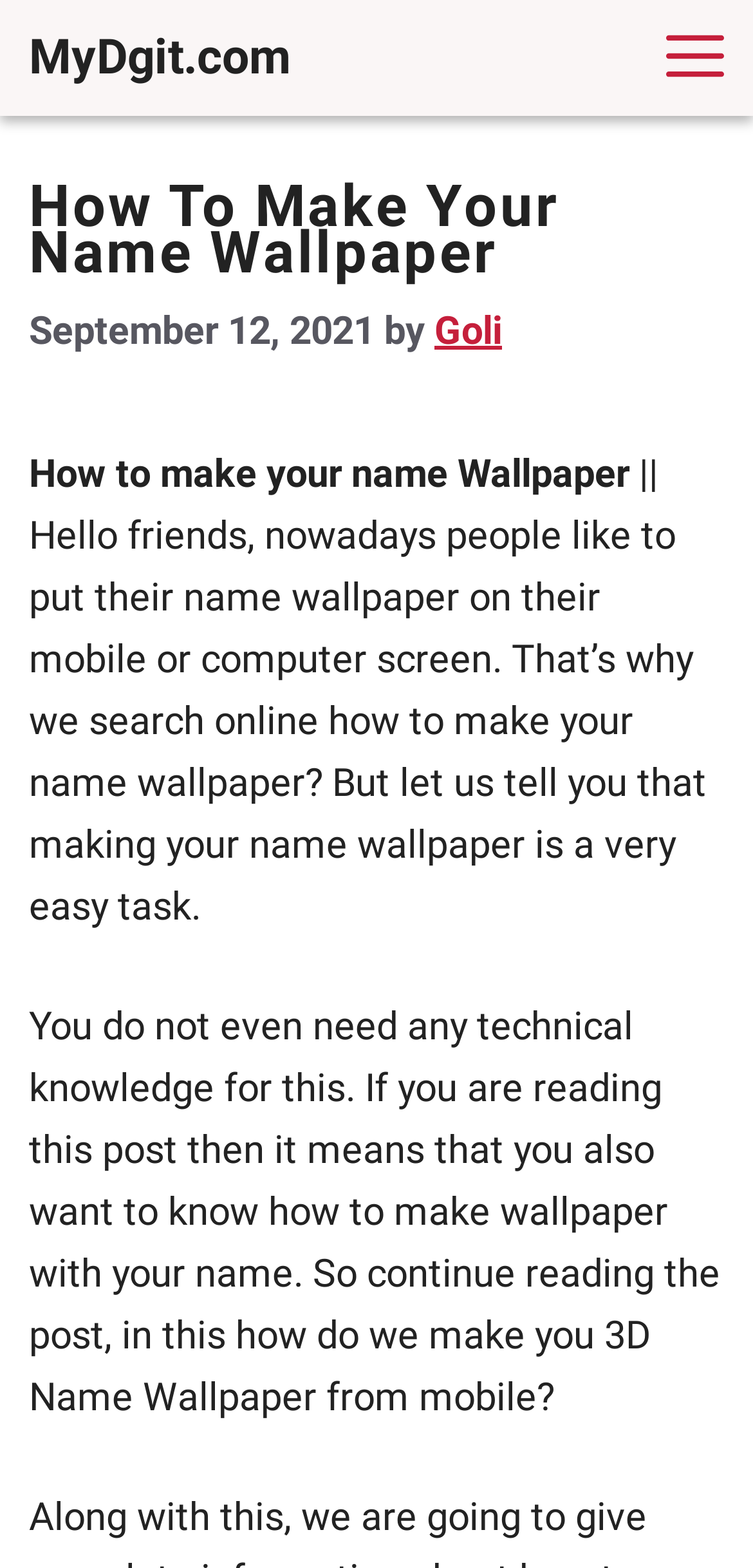Give a one-word or short-phrase answer to the following question: 
What is the date of the post?

September 12, 2021